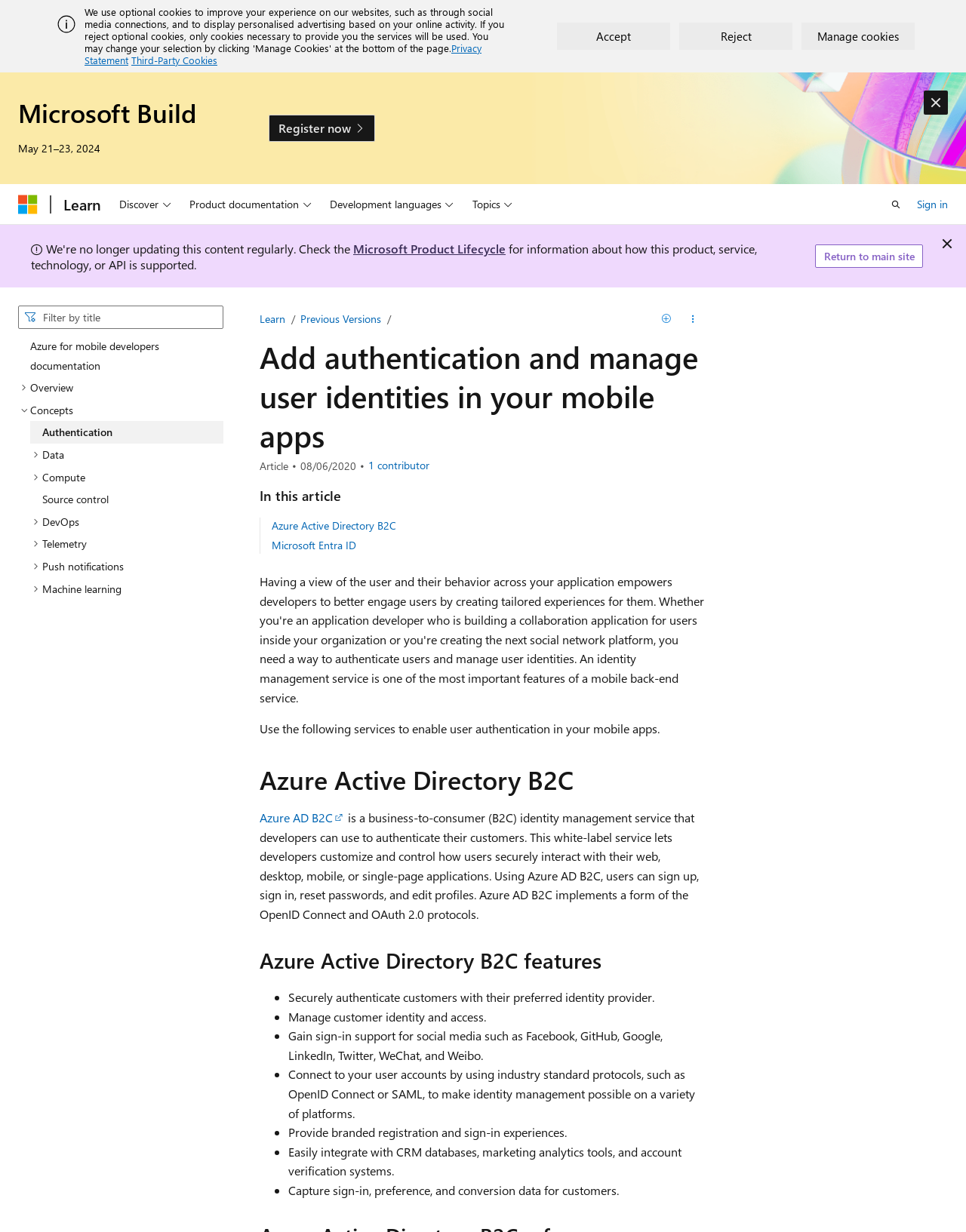What is the review date of the article?
Please provide a single word or phrase as your answer based on the screenshot.

08/06/2020